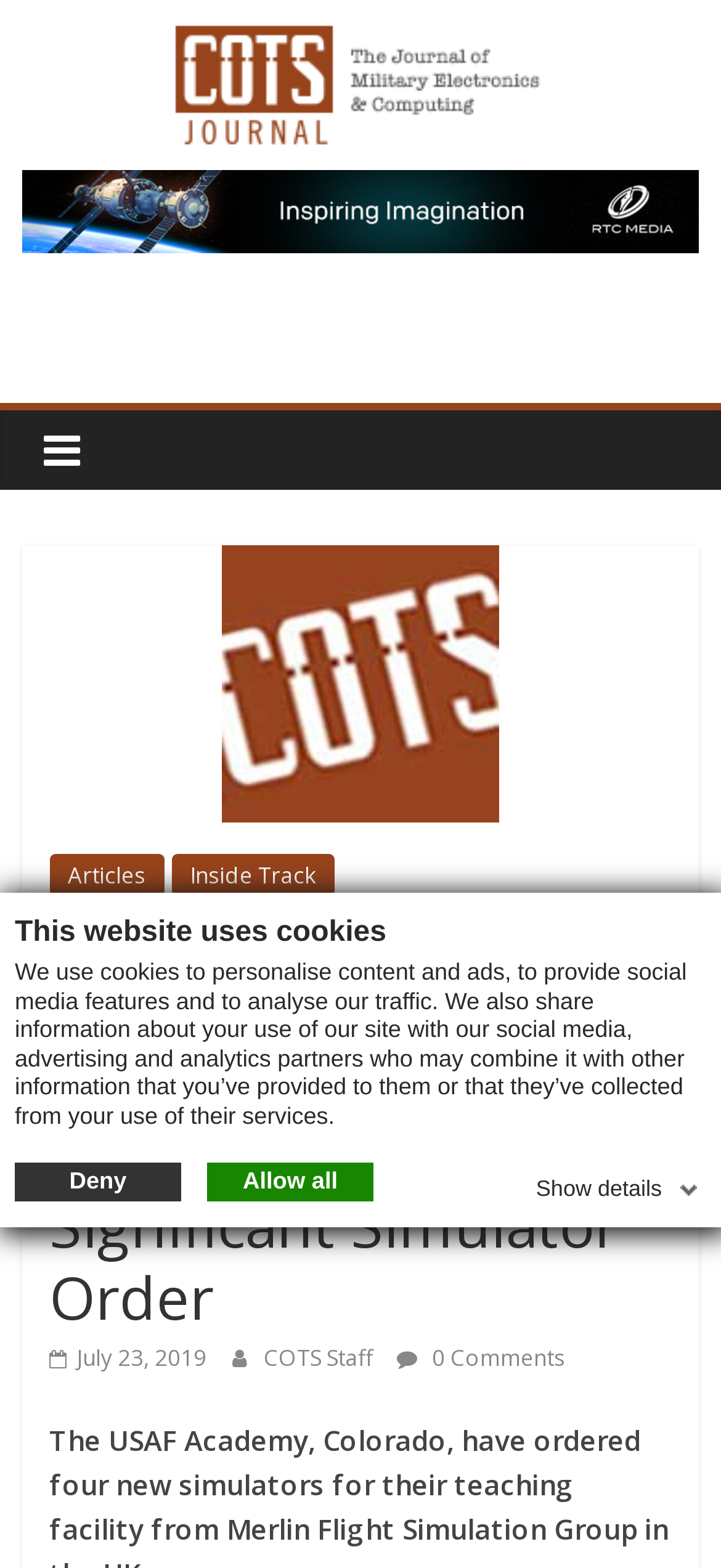Please specify the bounding box coordinates of the clickable region necessary for completing the following instruction: "Check the date of the article". The coordinates must consist of four float numbers between 0 and 1, i.e., [left, top, right, bottom].

[0.068, 0.856, 0.286, 0.876]